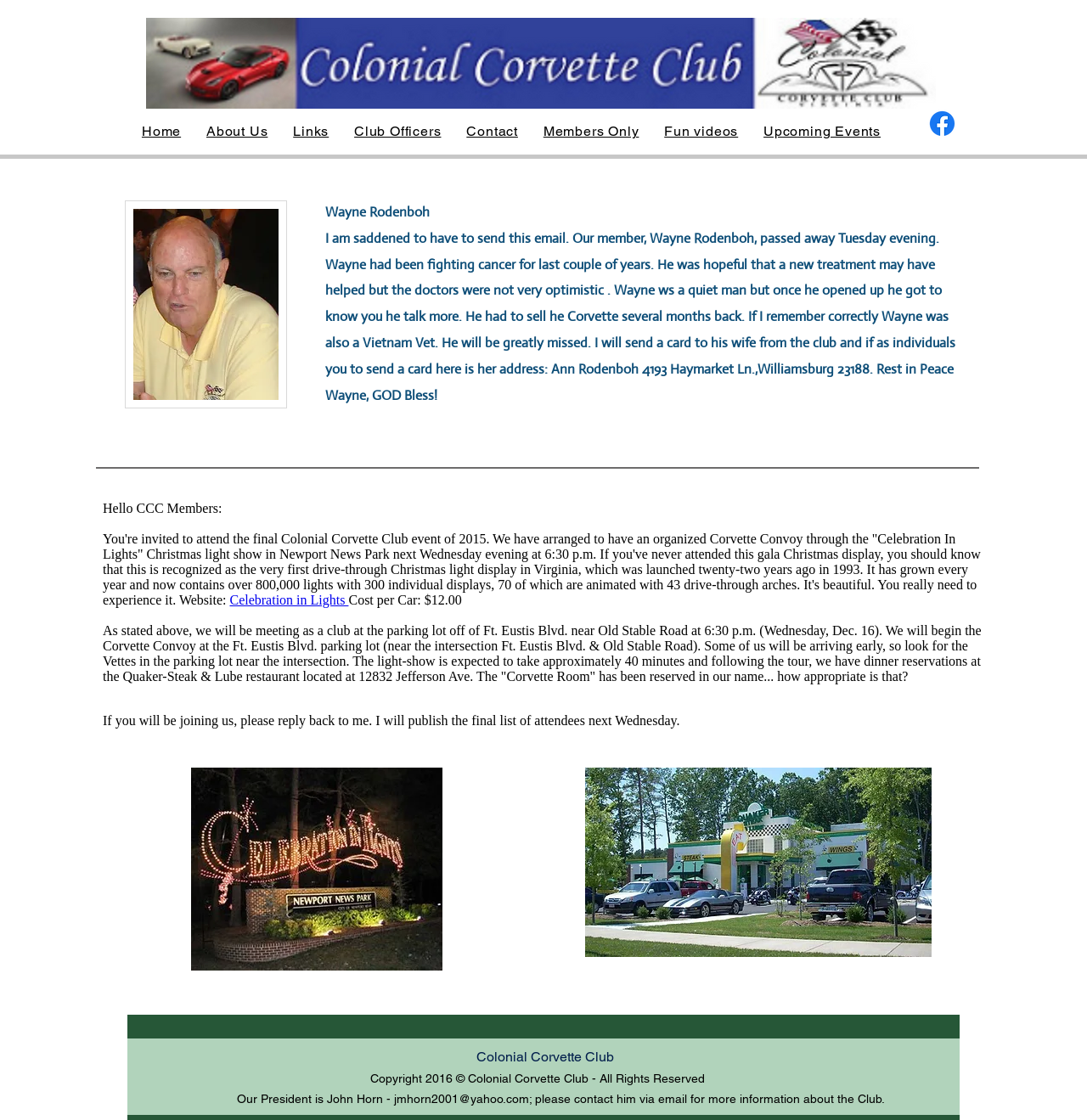What is the address of Ann Rodenboh?
Based on the visual, give a brief answer using one word or a short phrase.

4193 Haymarket Ln., Williamsburg 23188